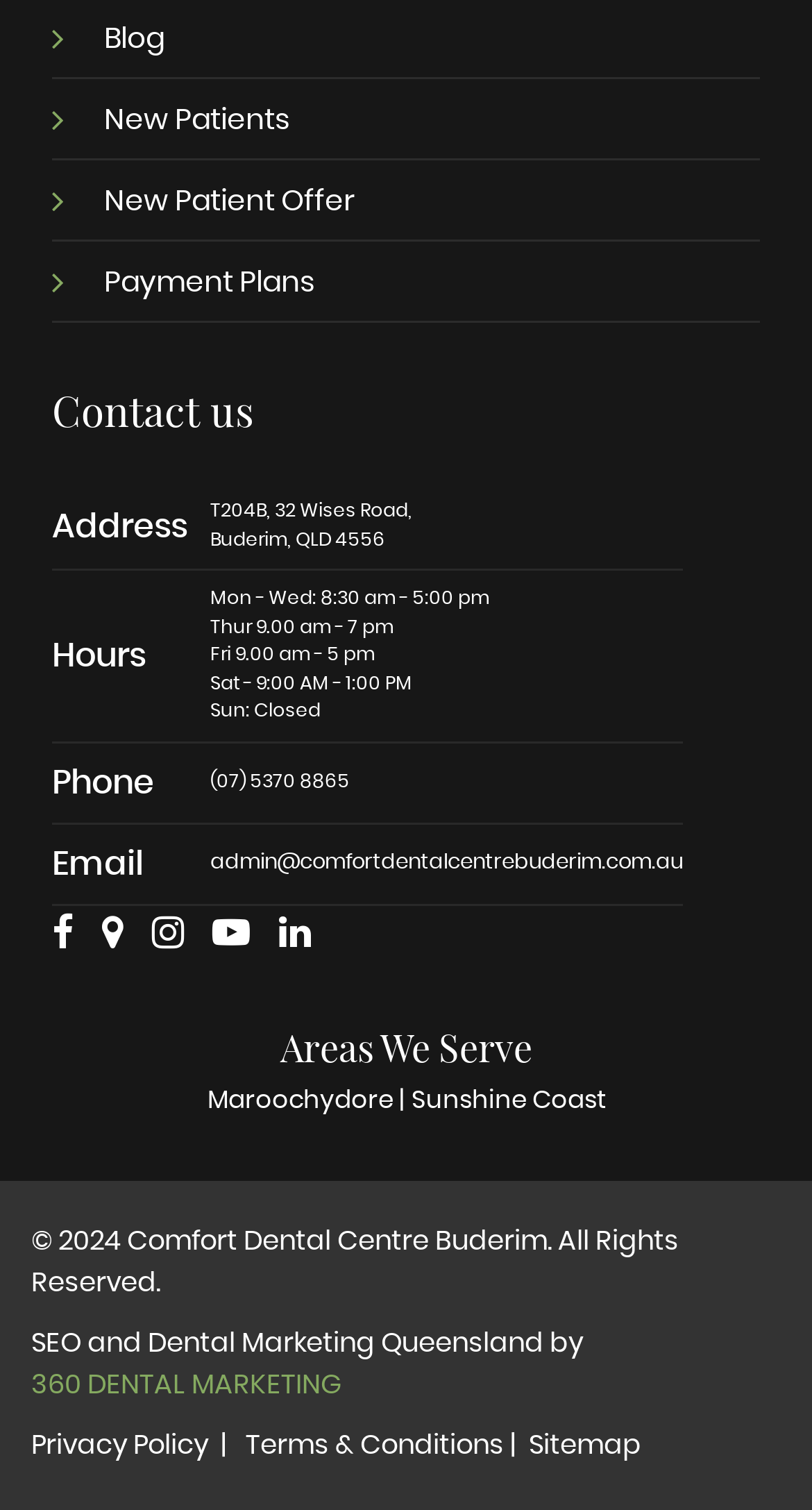Show me the bounding box coordinates of the clickable region to achieve the task as per the instruction: "Send an email to the provided address".

[0.259, 0.545, 0.841, 0.599]